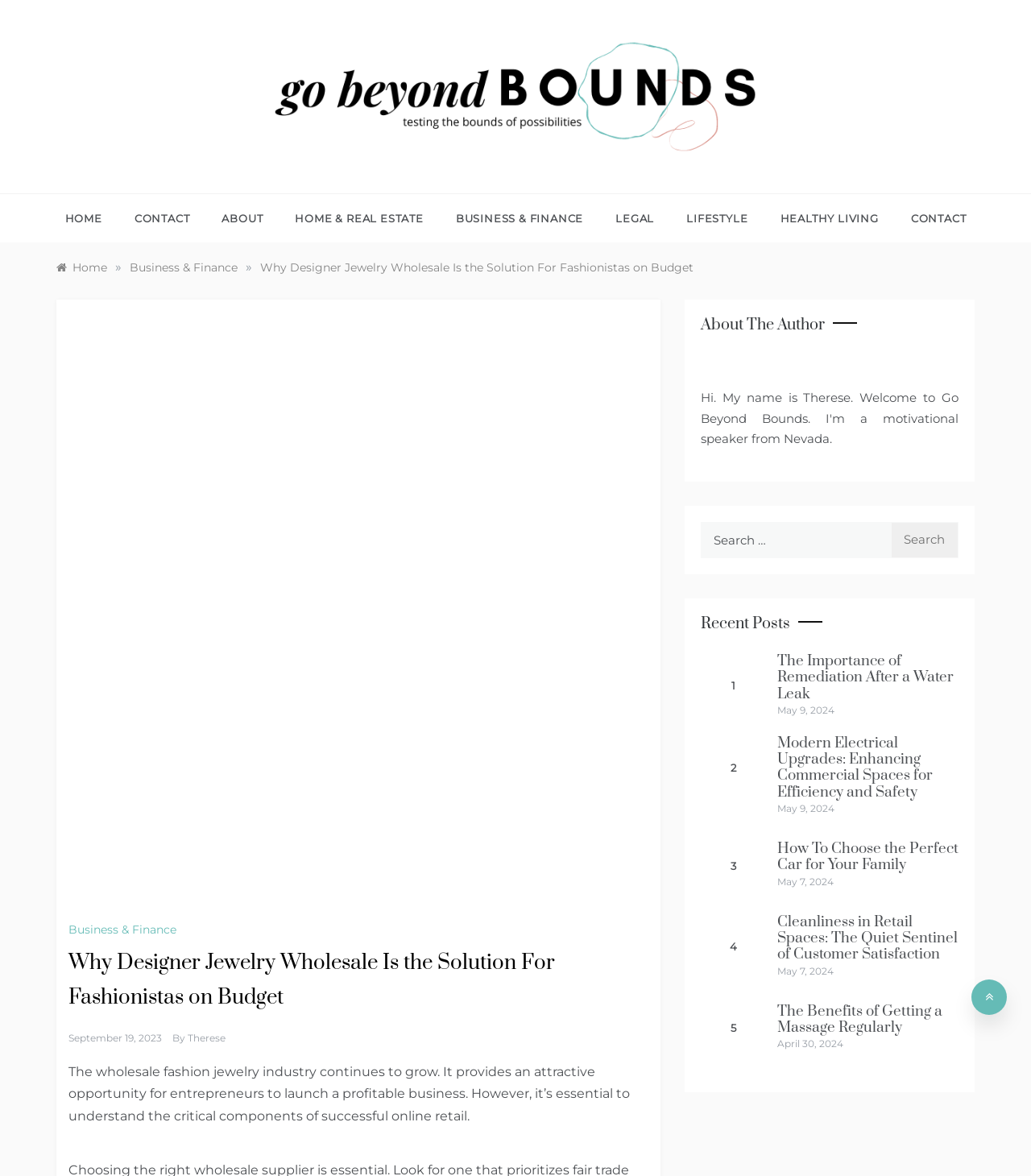Can you locate the main headline on this webpage and provide its text content?

GO BEYOND BOUNDS